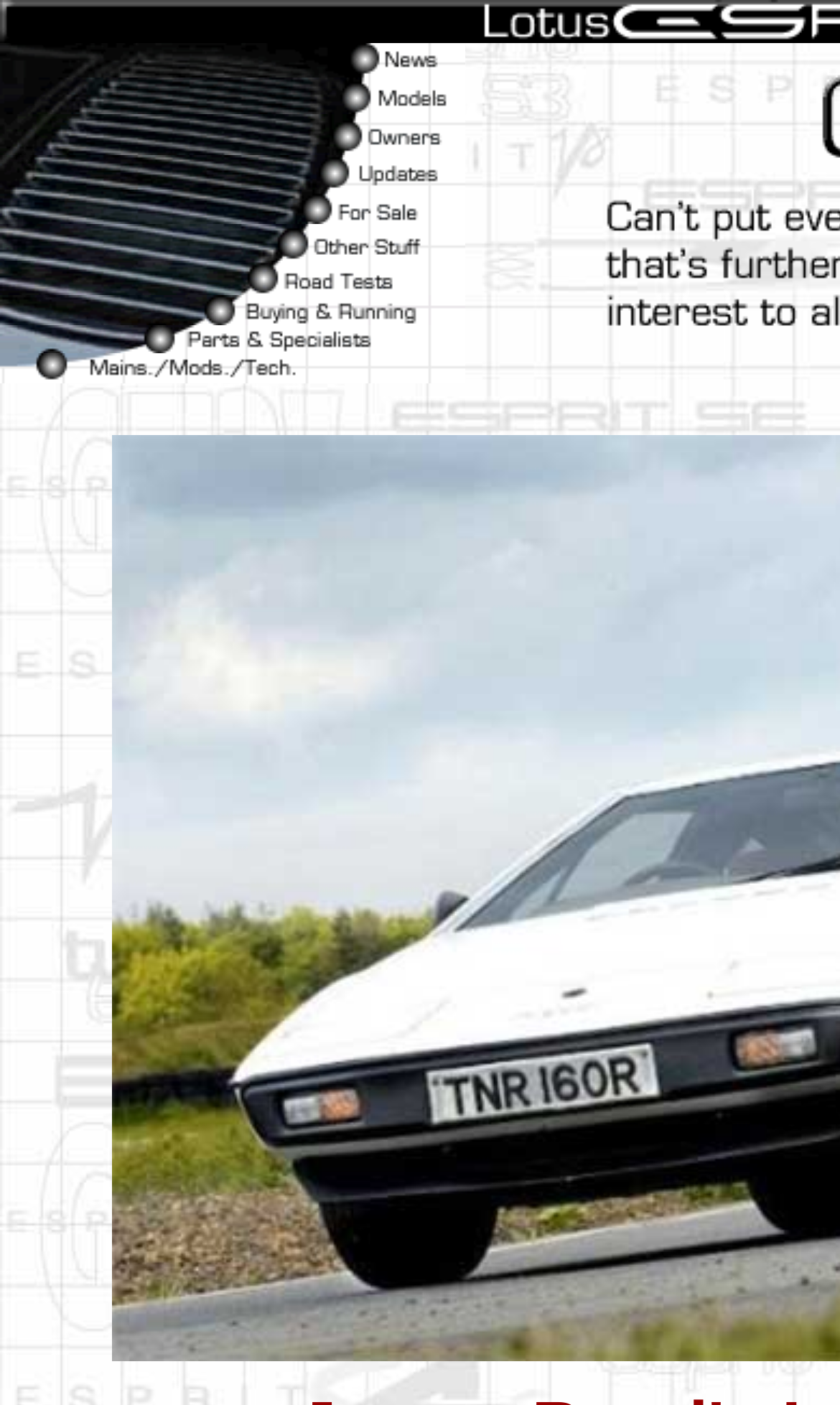What is the first link in the table?
Please provide a detailed answer to the question.

I looked at the first LayoutTableRow element and found the first link element with the text 'News'. This is the first link in the table.